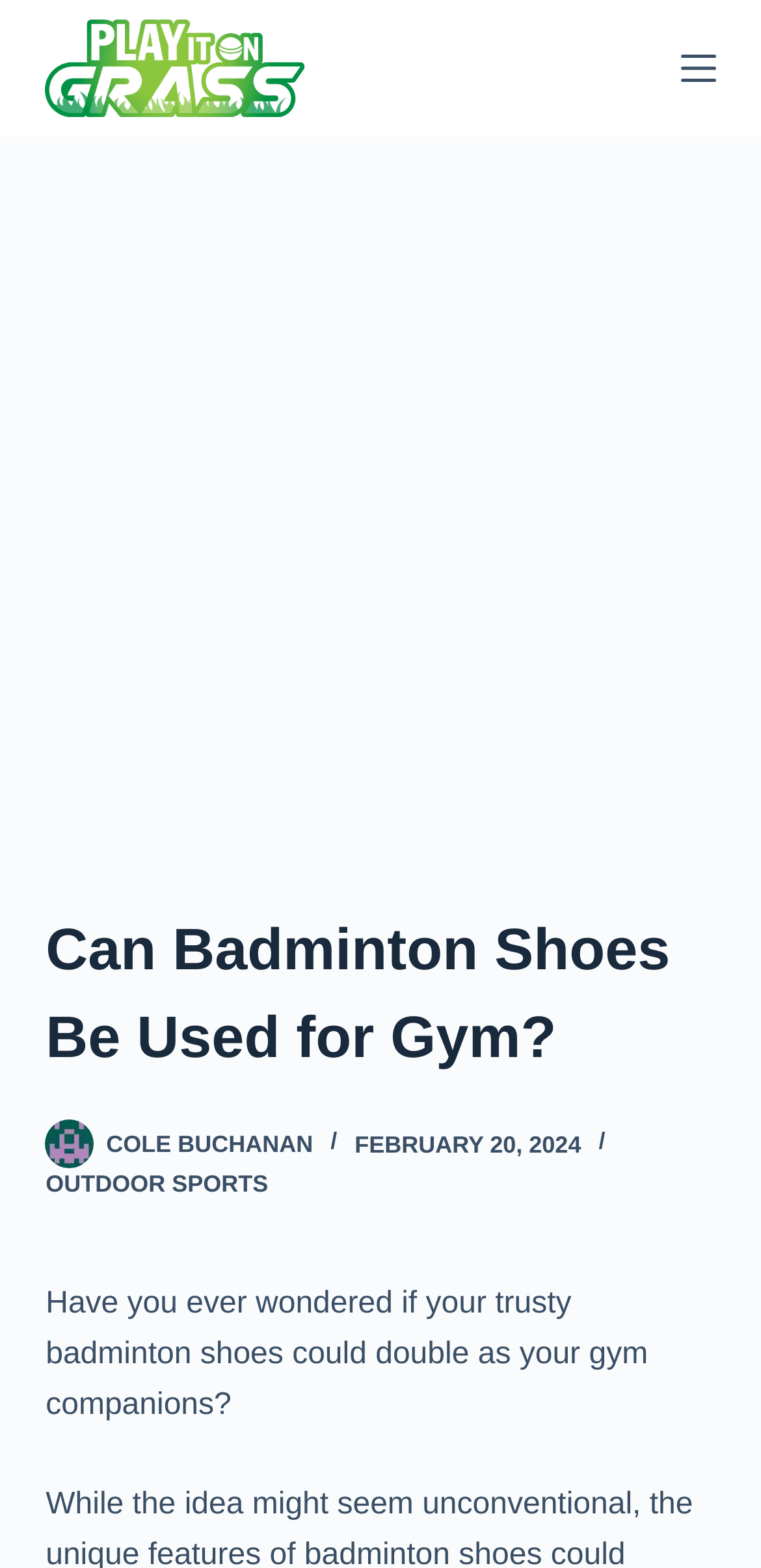Determine the primary headline of the webpage.

Can Badminton Shoes Be Used for Gym?